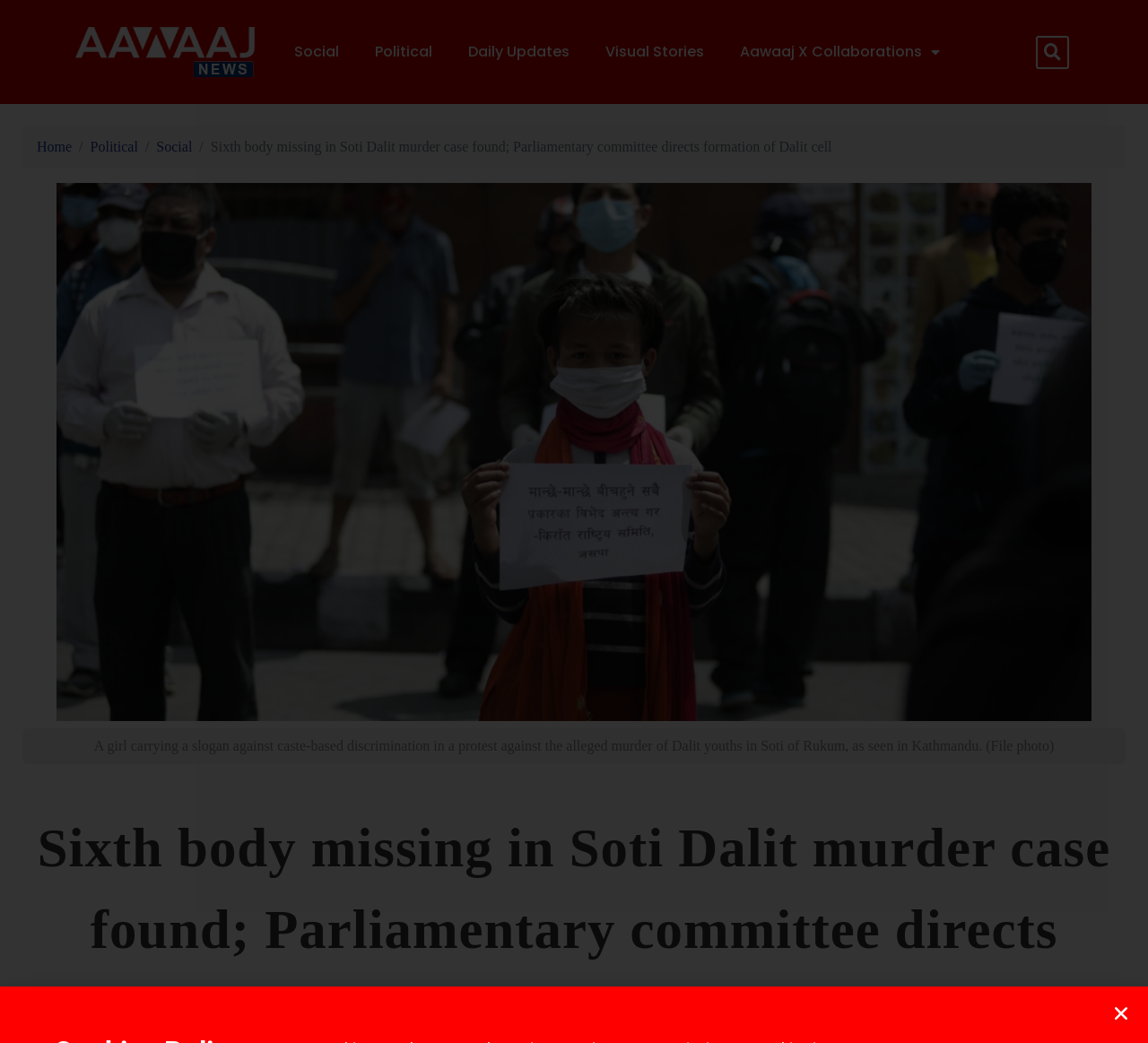What is the topic of the image?
Please provide a comprehensive answer based on the information in the image.

The image is accompanied by a caption that describes a protest against the alleged murder of Dalit youths in Soti of Rukum, as seen in Kathmandu, which suggests that the topic of the image is related to caste-based discrimination.